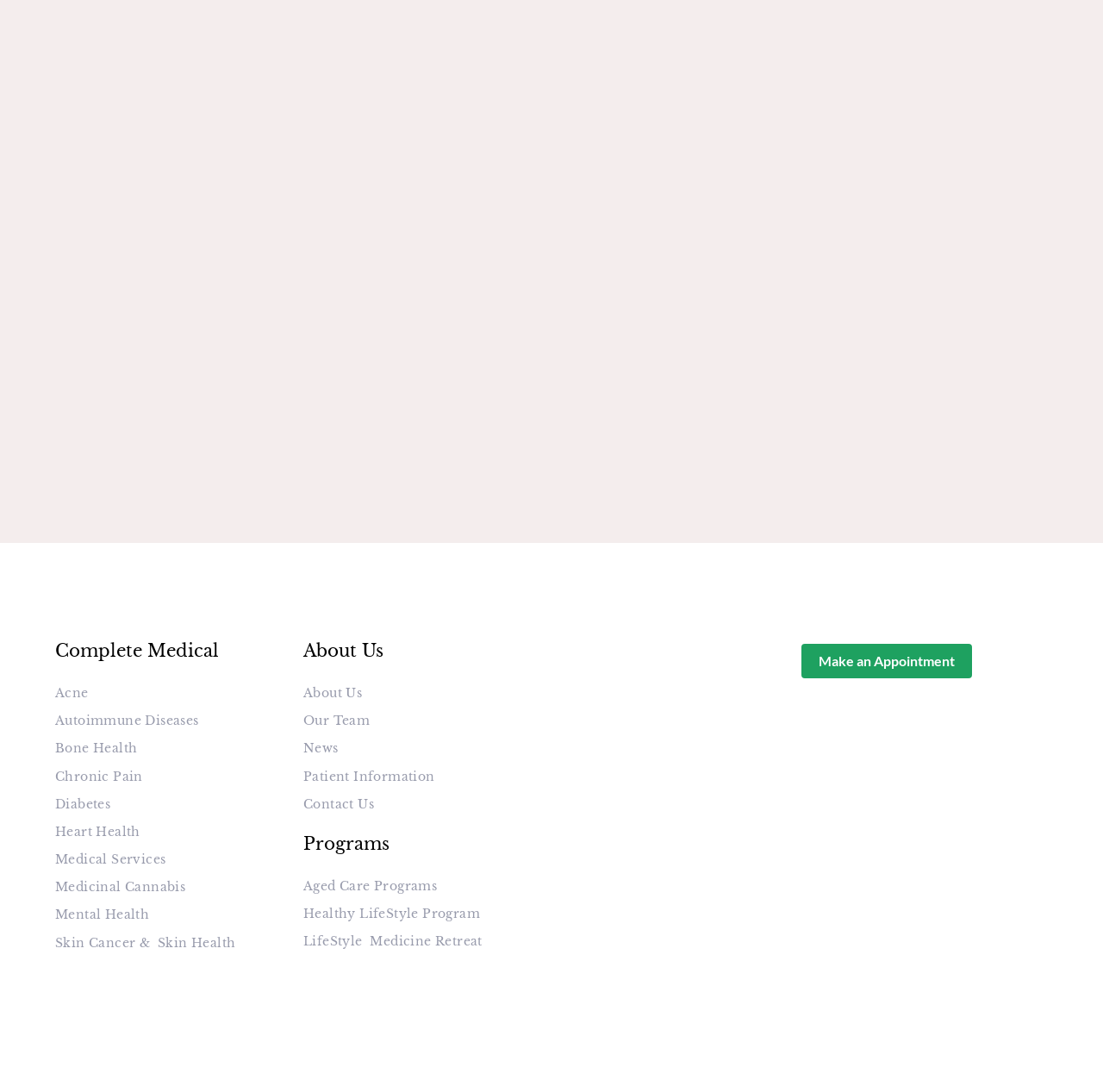What is the name of the medical service listed first?
Answer the question in as much detail as possible.

I found the name of the medical service by looking at the section of the webpage that lists the medical services. The first service listed is 'Acne'.